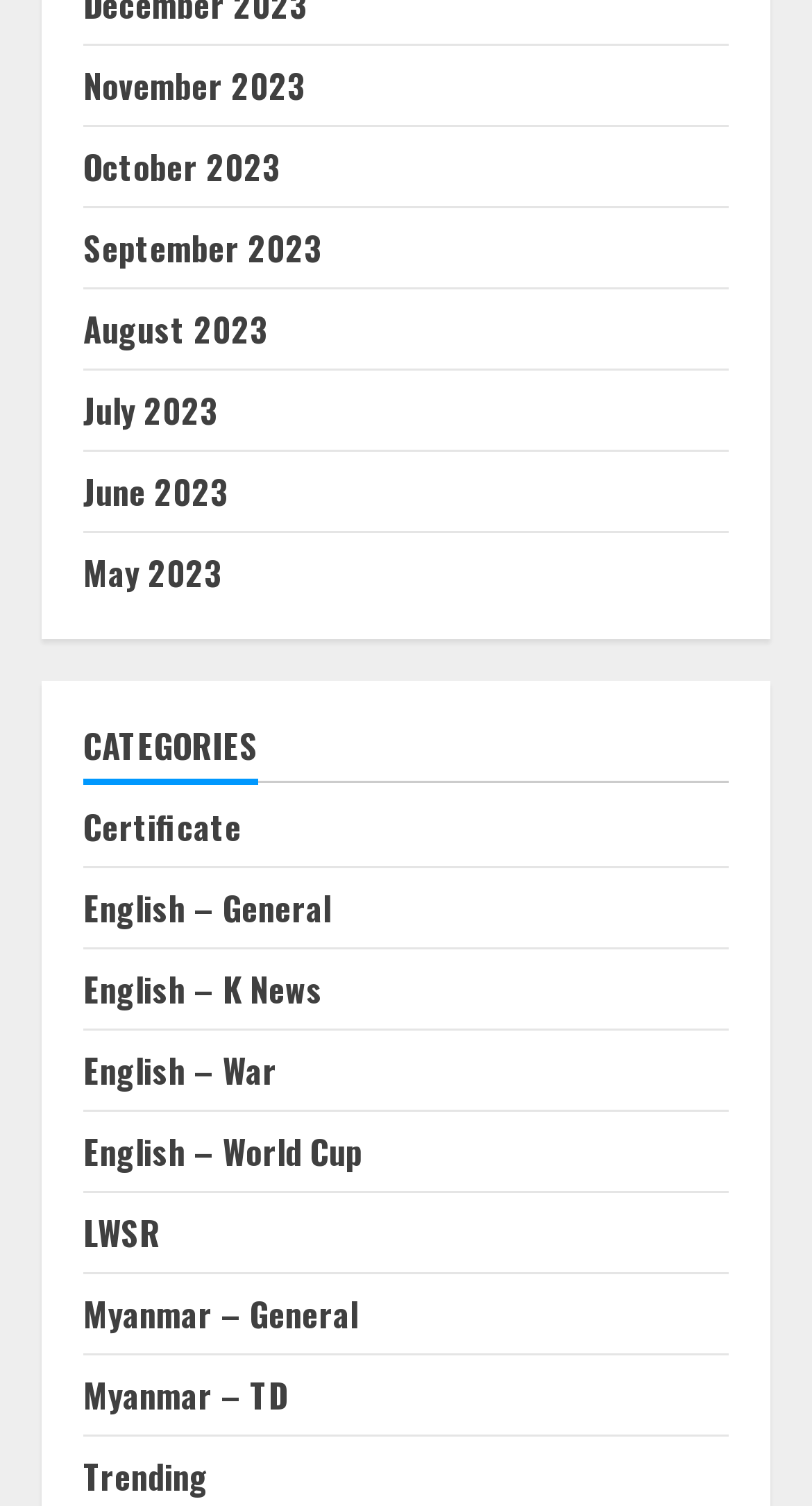Determine the bounding box coordinates for the area you should click to complete the following instruction: "View November 2023".

[0.103, 0.04, 0.377, 0.074]